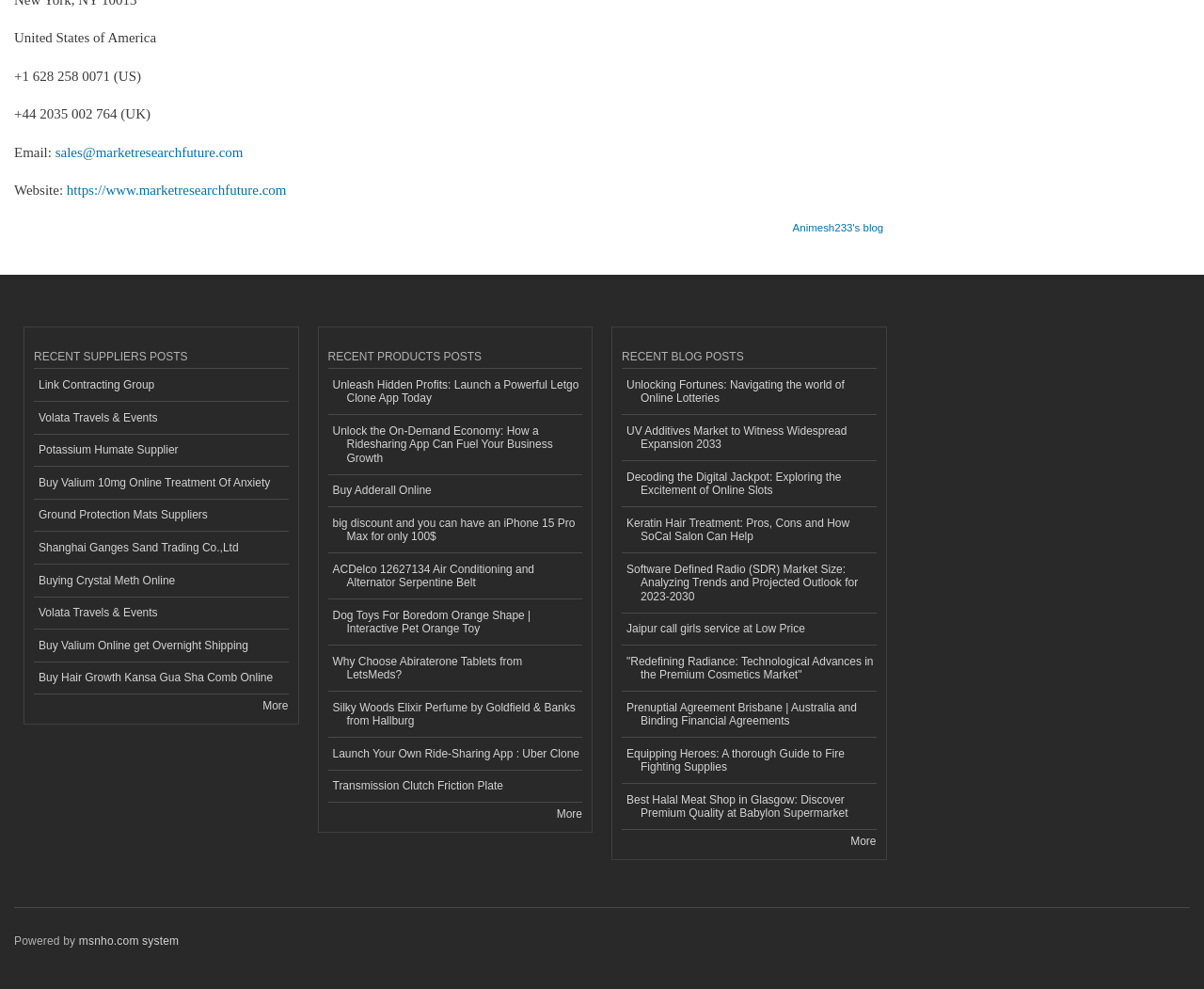Using the provided description: "msnho.com system", find the bounding box coordinates of the corresponding UI element. The output should be four float numbers between 0 and 1, in the format [left, top, right, bottom].

[0.065, 0.945, 0.149, 0.958]